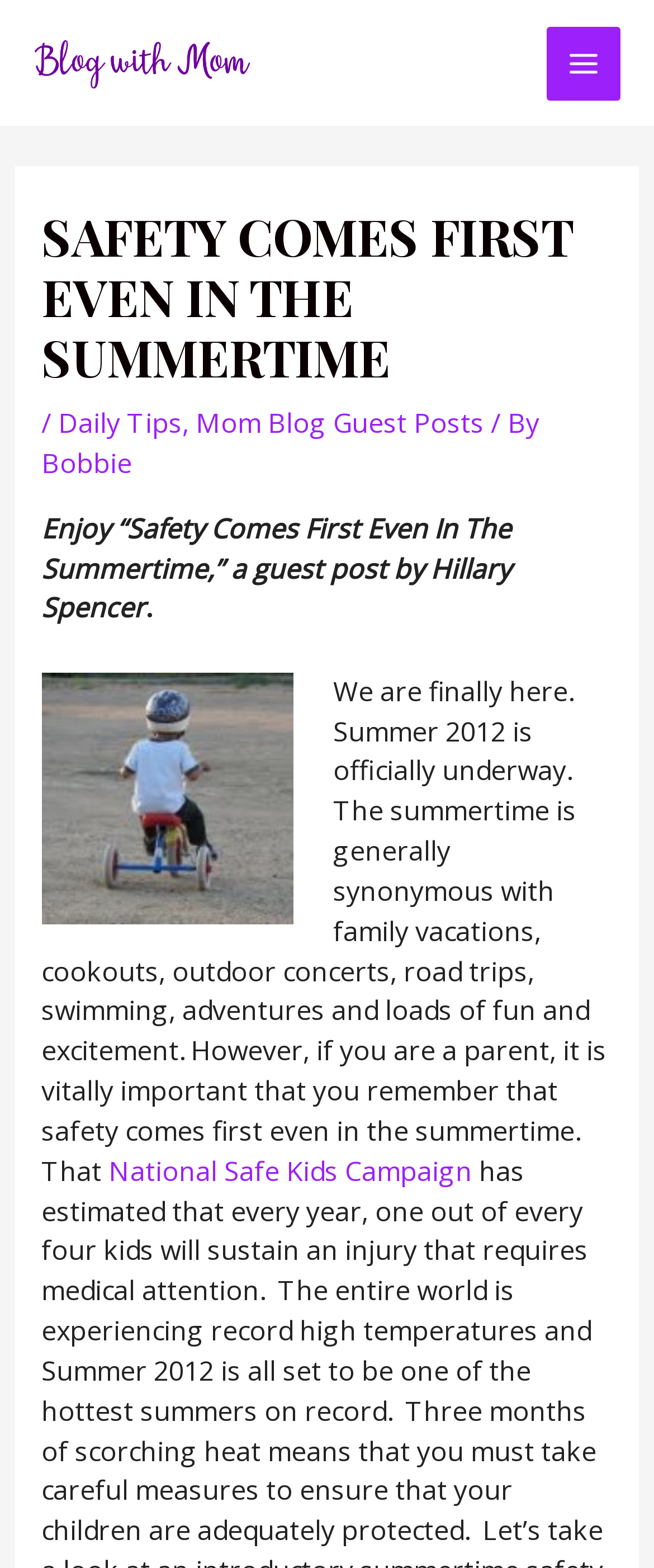Using the information in the image, give a comprehensive answer to the question: 
What is the name of the blog?

The name of the blog can be found at the top left corner of the webpage, where it says 'Blog With Mom' in a link format.